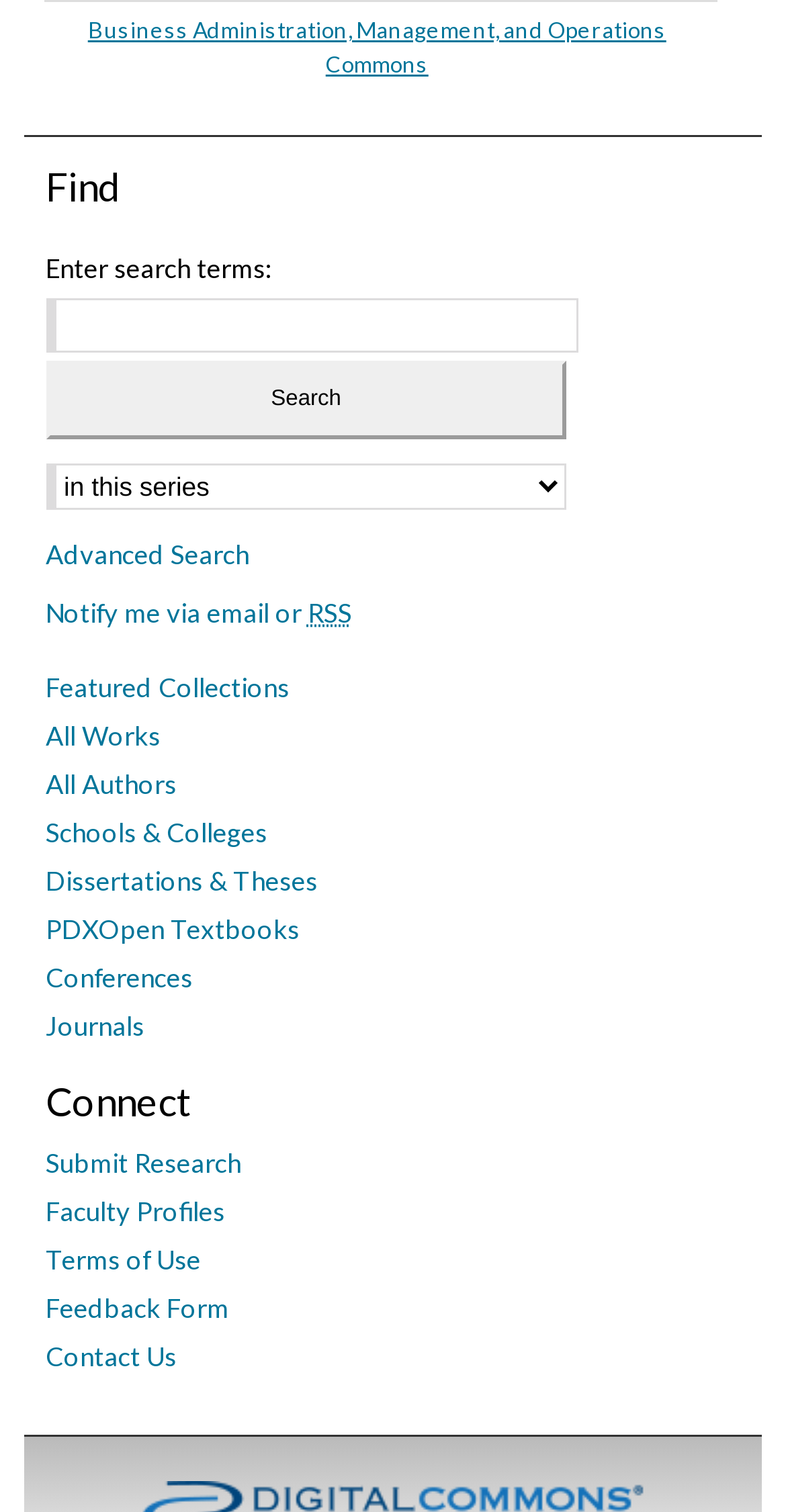Find the bounding box coordinates of the element to click in order to complete this instruction: "Click on Bunion Removal". The bounding box coordinates must be four float numbers between 0 and 1, denoted as [left, top, right, bottom].

None